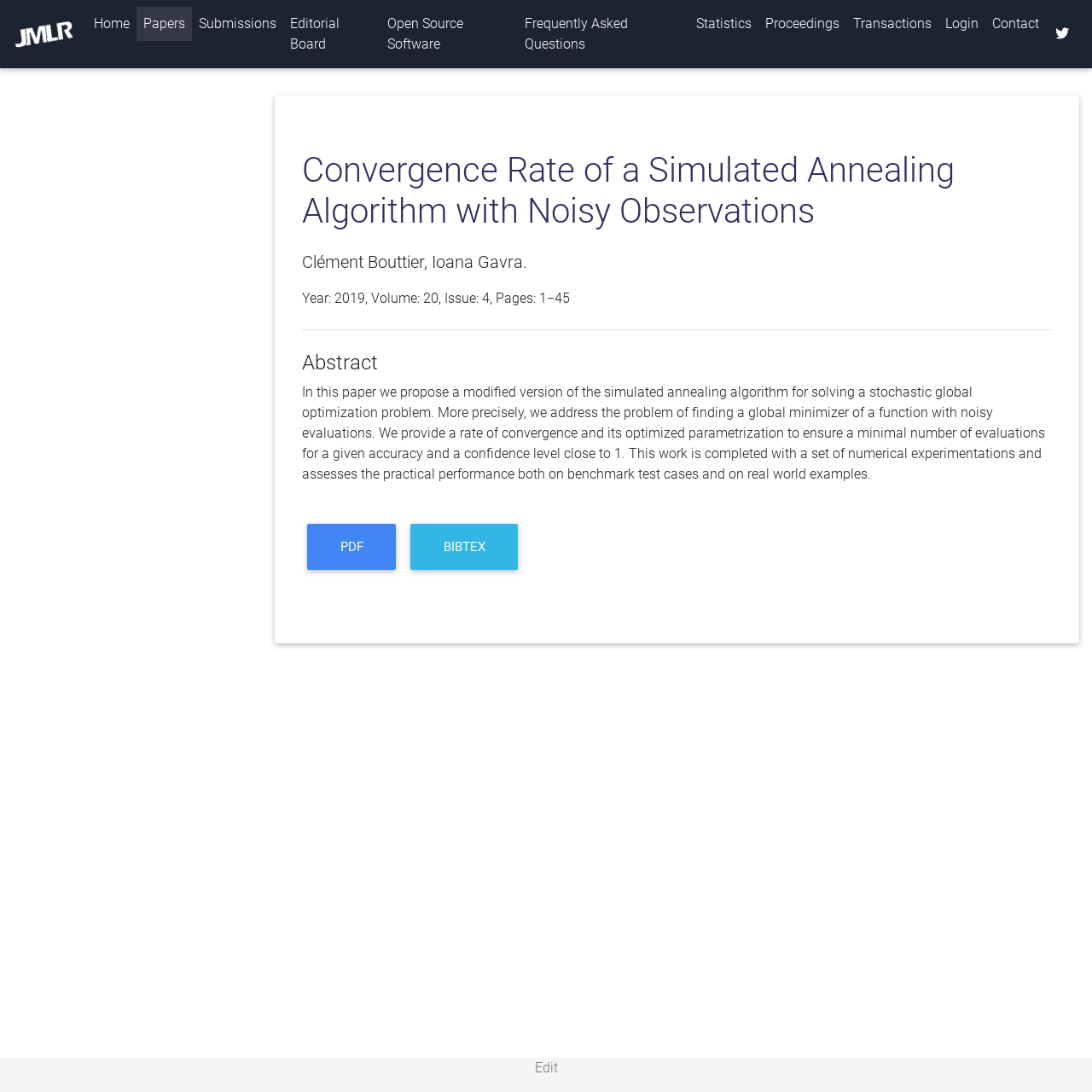Determine the bounding box coordinates of the region that needs to be clicked to achieve the task: "go to home page".

[0.08, 0.006, 0.125, 0.038]